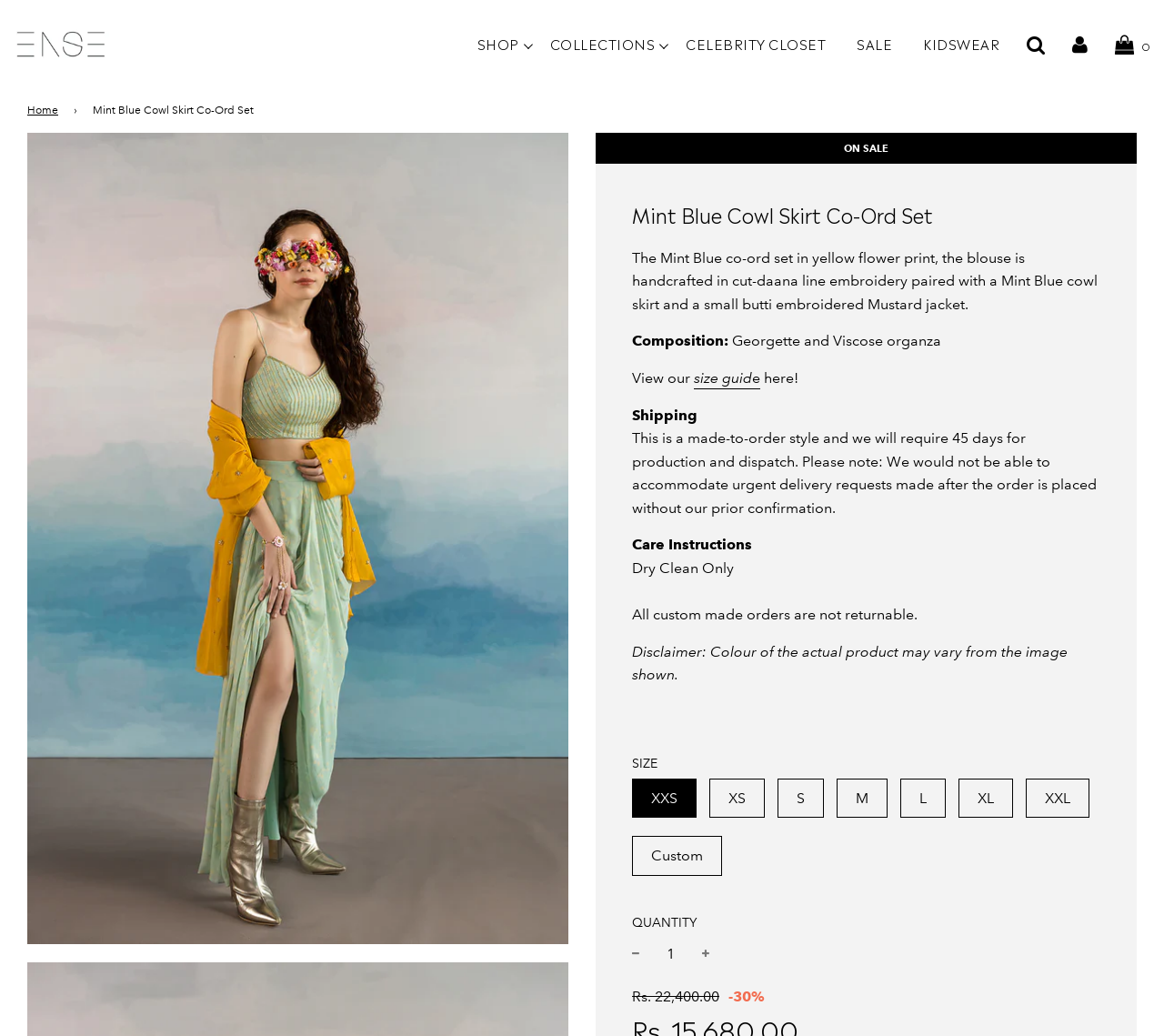Locate the bounding box coordinates of the item that should be clicked to fulfill the instruction: "Select the 'XXS' size".

[0.559, 0.762, 0.582, 0.778]